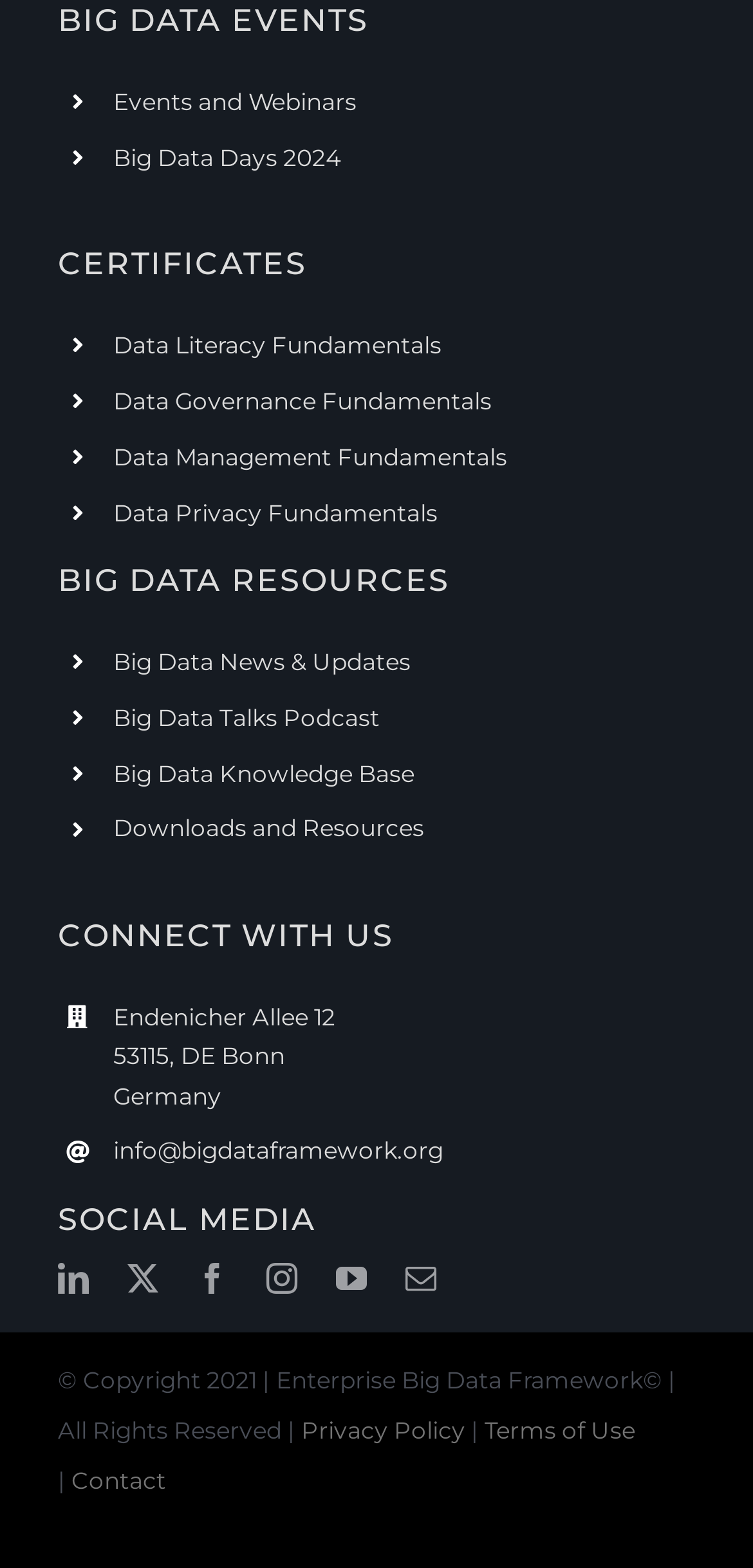What is the first event listed?
Answer with a single word or short phrase according to what you see in the image.

Events and Webinars